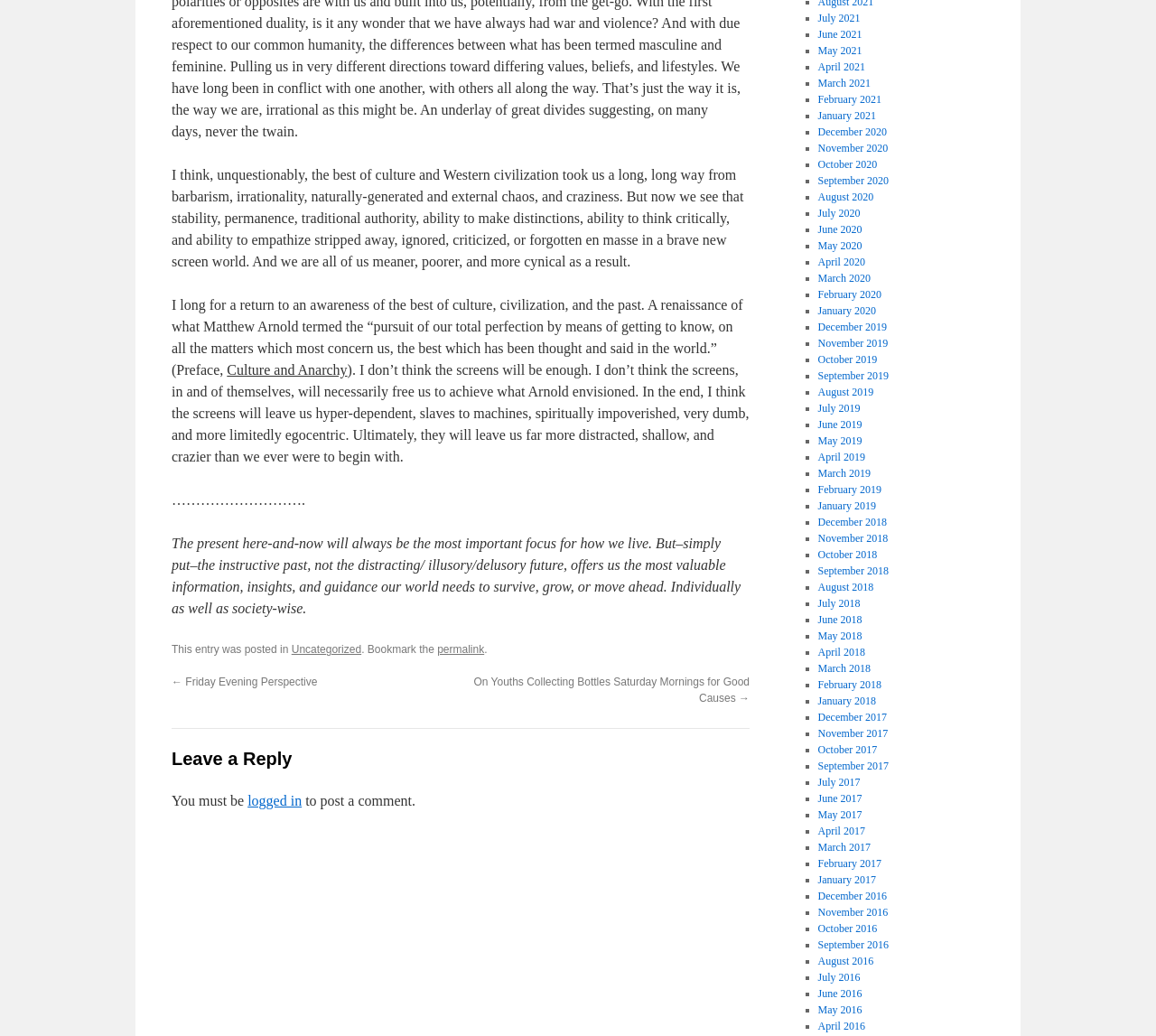What is the author's opinion about the impact of screens on society?
Answer the question with a detailed and thorough explanation.

The author's opinion about the impact of screens on society is negative as mentioned in the StaticText elements with IDs 290, 294, and 297. The author thinks that screens will leave us 'hyper-dependent, slaves to machines, spiritually impoverished, very dumb, and more limitedly egocentric'.